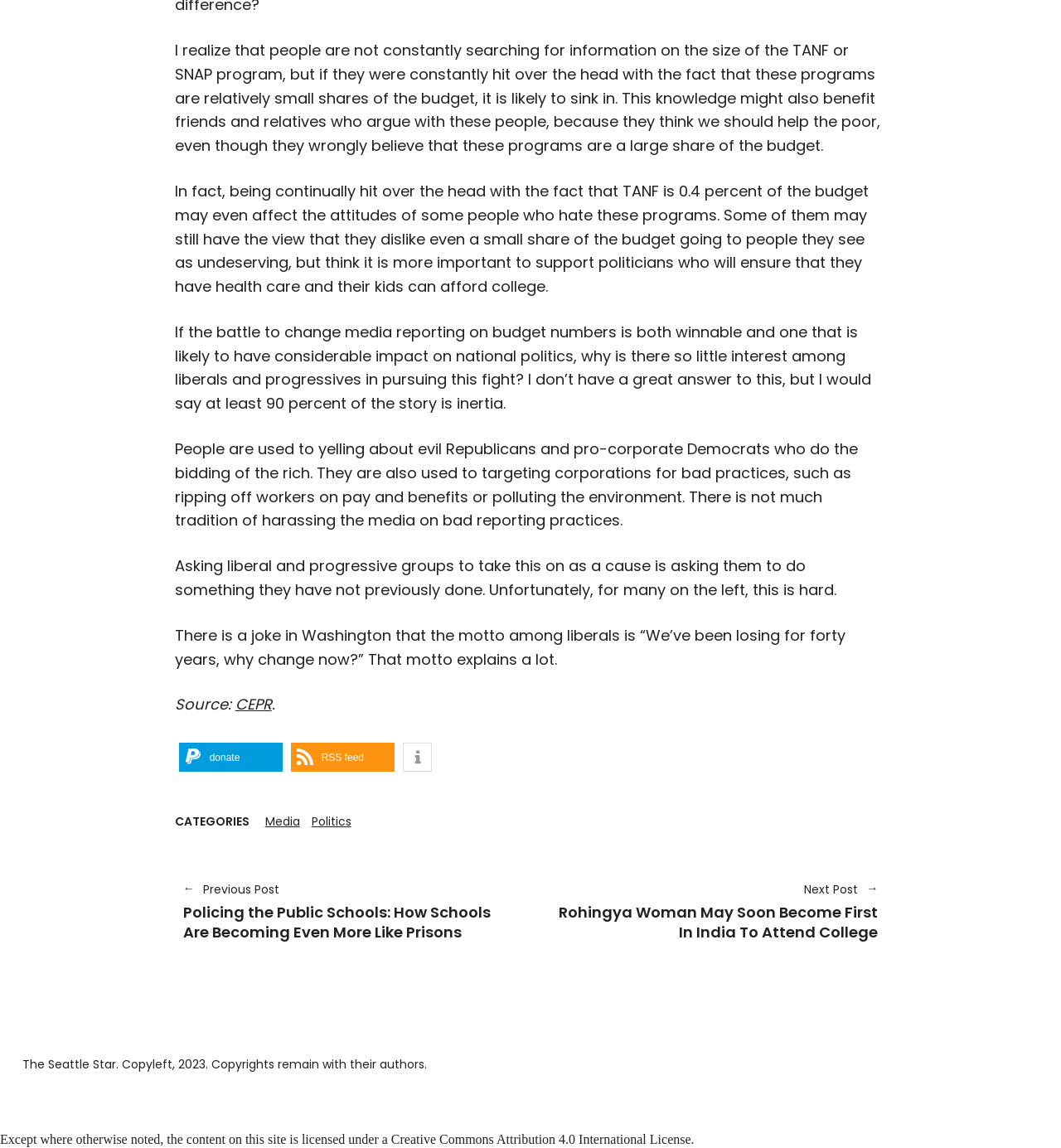What type of license is the content on this site licensed under?
Please use the image to provide an in-depth answer to the question.

According to the footer of the webpage, the content on this site is licensed under a Creative Commons Attribution 4.0 International License, as indicated by the link and text at the bottom of the page.